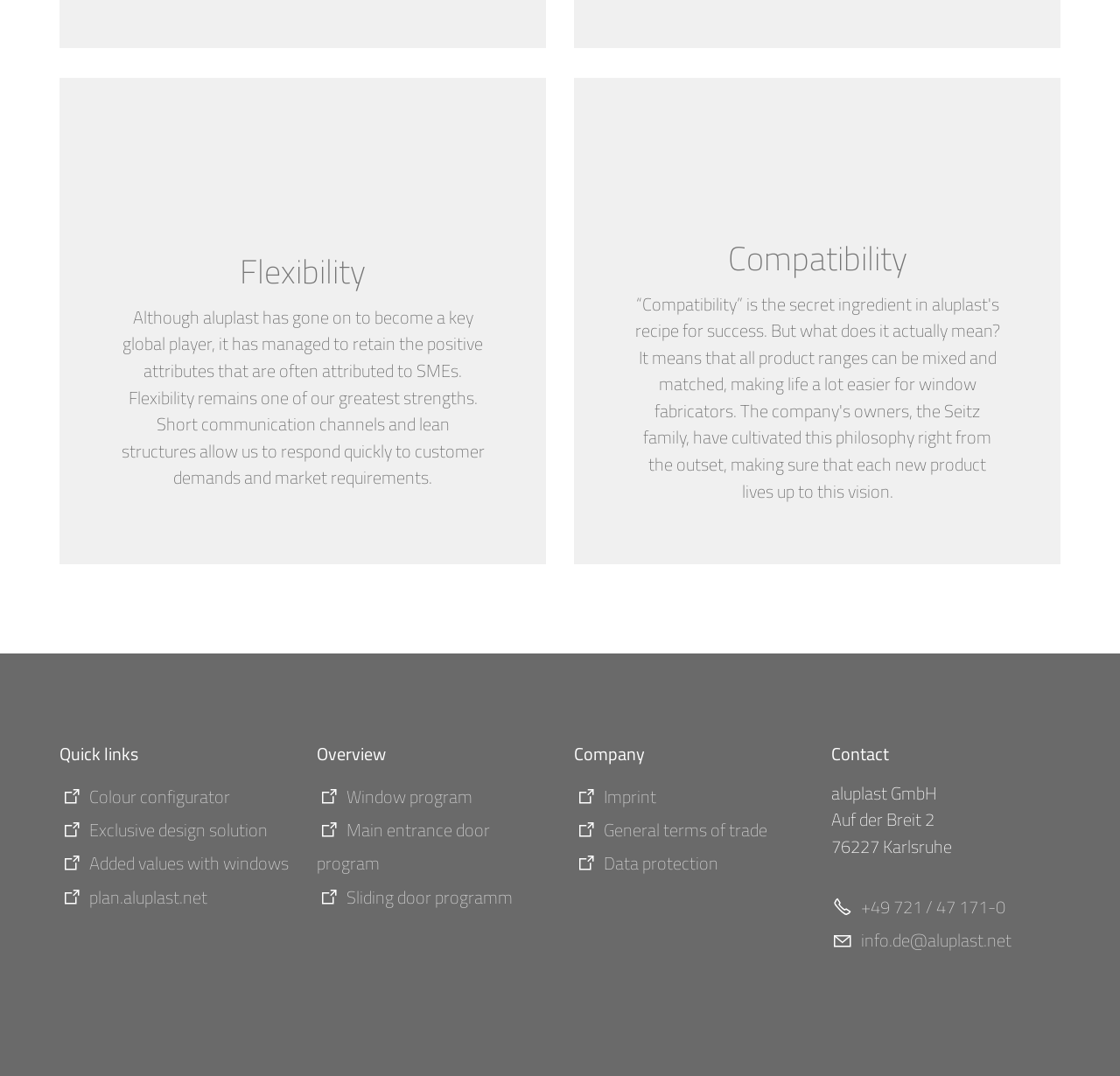What is the company's address?
Please provide a comprehensive answer based on the details in the screenshot.

The company's address is listed in the 'Contact' section, which includes the street address 'Auf der Breit 2' and the postal code '76227 Karlsruhe', indicating the company's physical location.